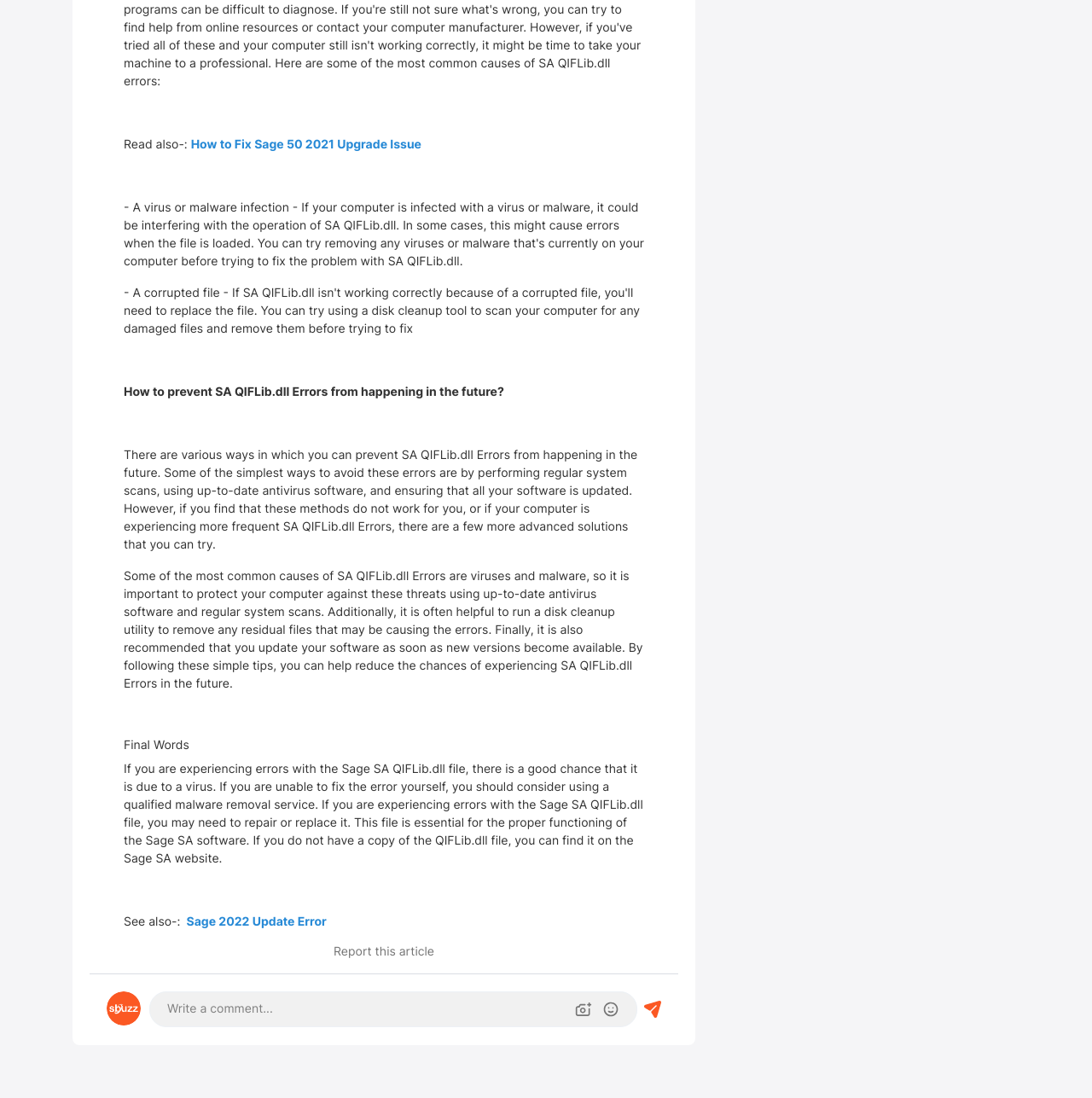Answer the following query with a single word or phrase:
What is recommended to remove residual files?

Disk cleanup utility